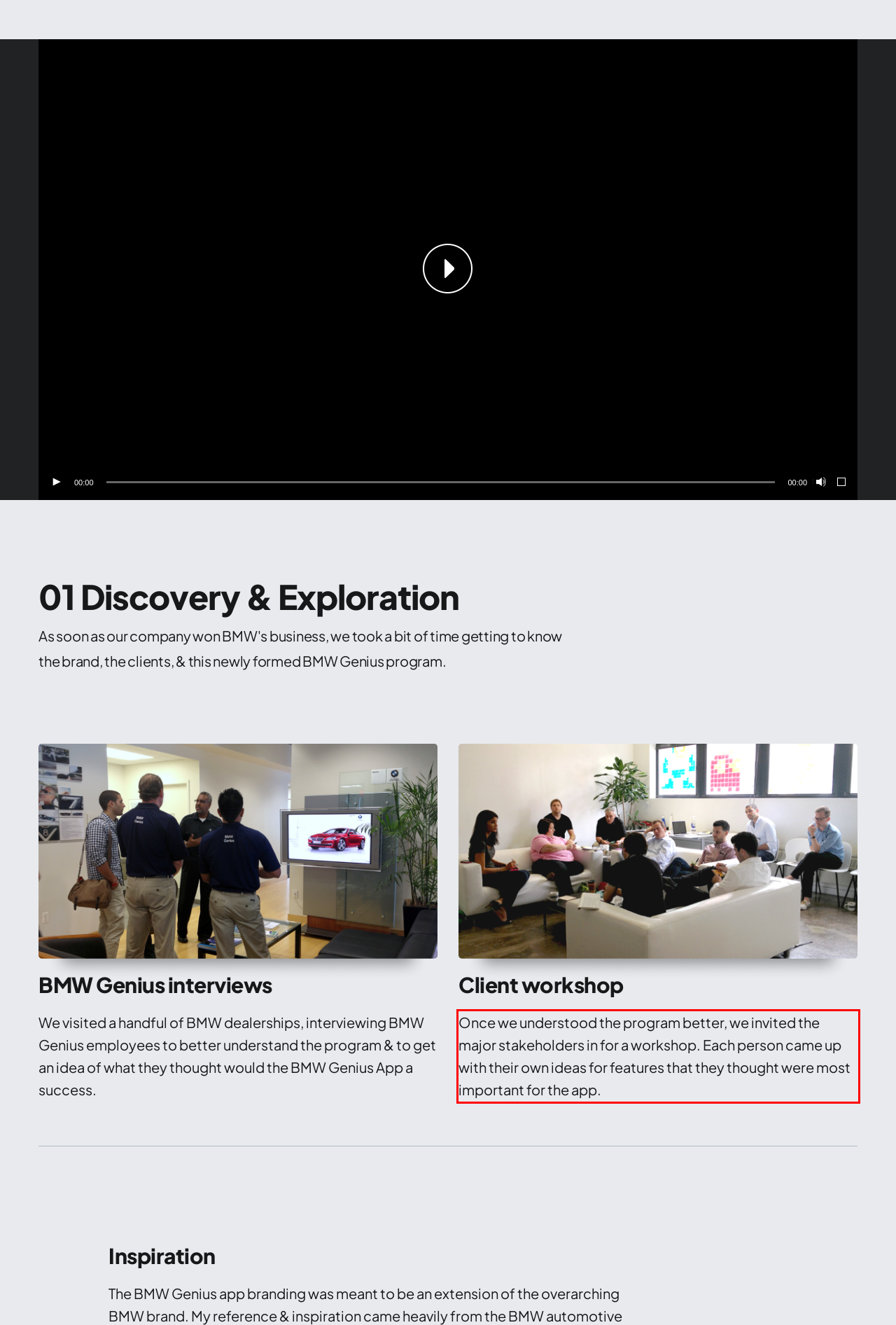Please examine the webpage screenshot containing a red bounding box and use OCR to recognize and output the text inside the red bounding box.

Once we understood the program better, we invited the major stakeholders in for a workshop. Each person came up with their own ideas for features that they thought were most important for the app.